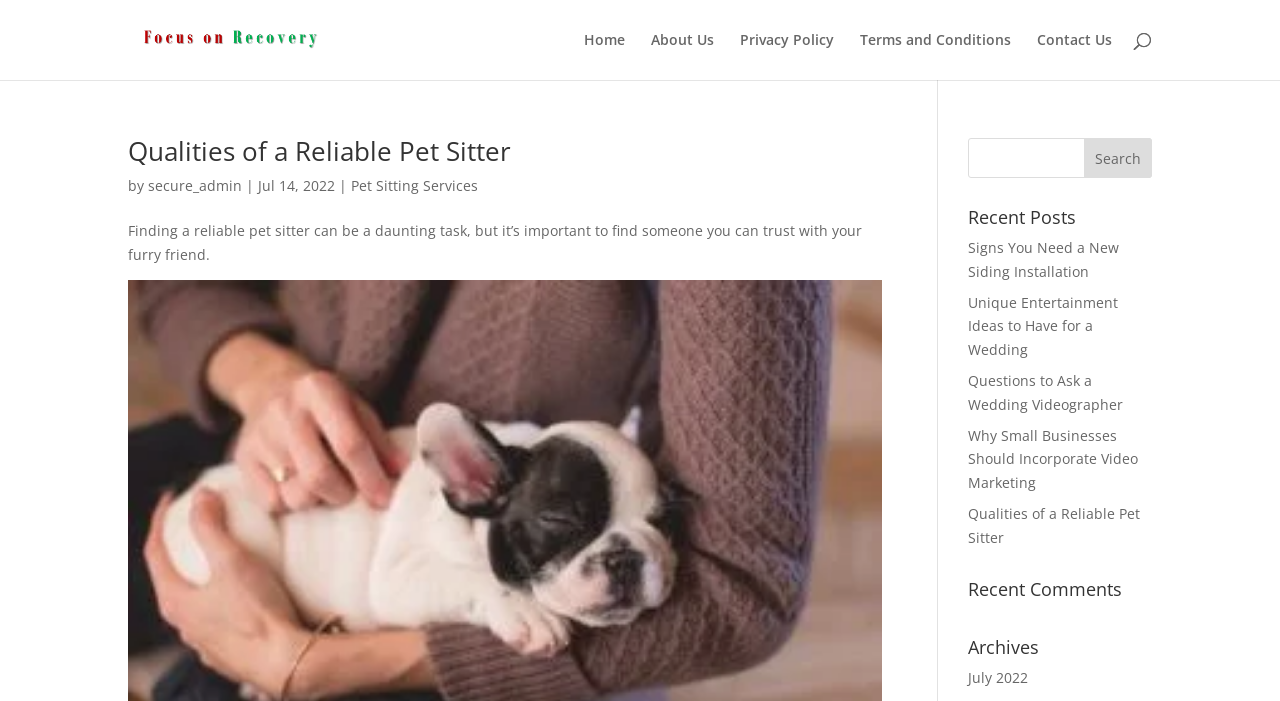Please answer the following question using a single word or phrase: How many recent posts are listed?

5